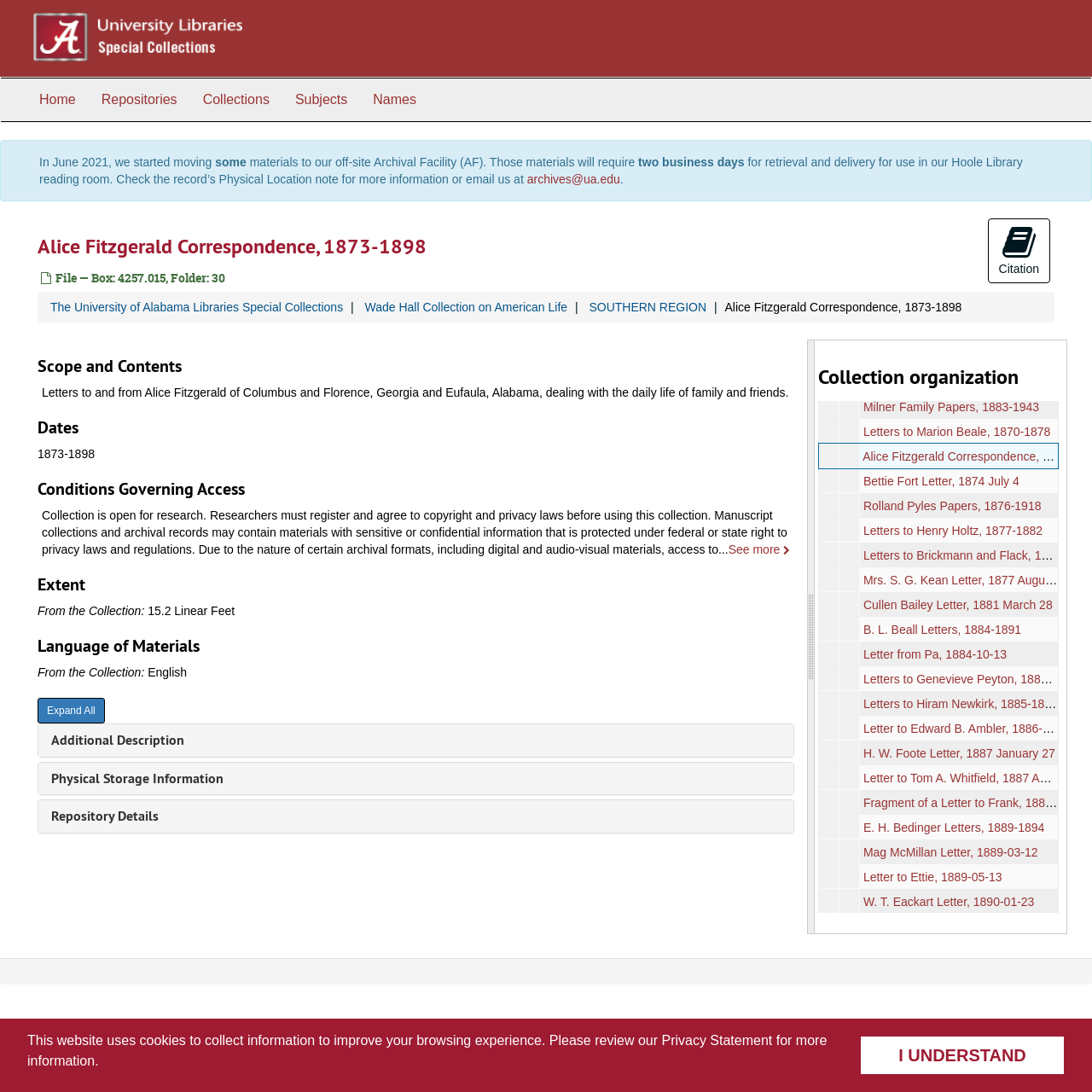Predict the bounding box of the UI element based on the description: "Physical Storage Information". The coordinates should be four float numbers between 0 and 1, formatted as [left, top, right, bottom].

[0.047, 0.704, 0.205, 0.721]